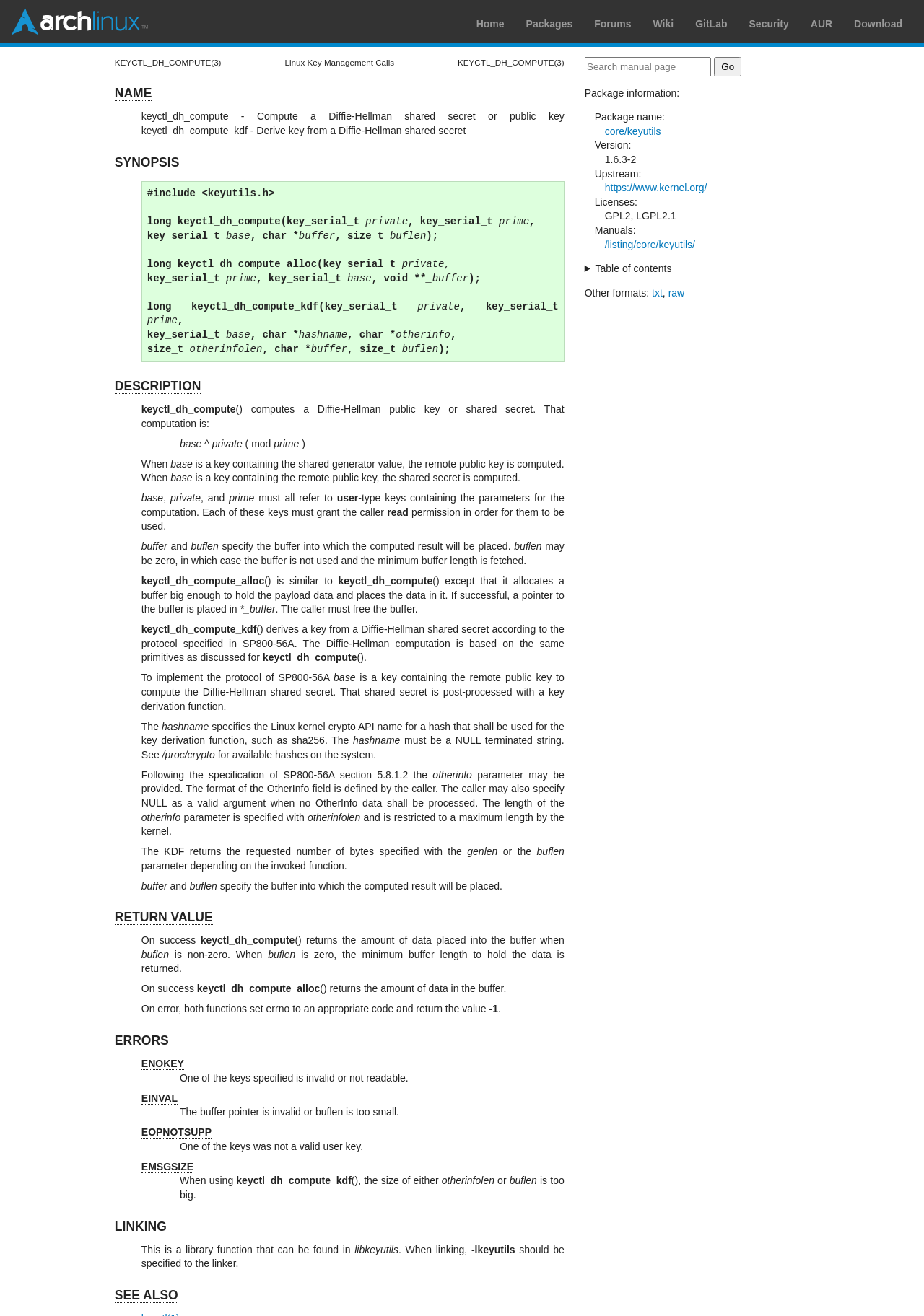What is the purpose of keyctl_dh_compute?
With the help of the image, please provide a detailed response to the question.

The purpose of keyctl_dh_compute is to compute a Diffie-Hellman shared secret or public key, as stated in the description of the function. This computation is based on the parameters provided, including the base, private, and prime keys.